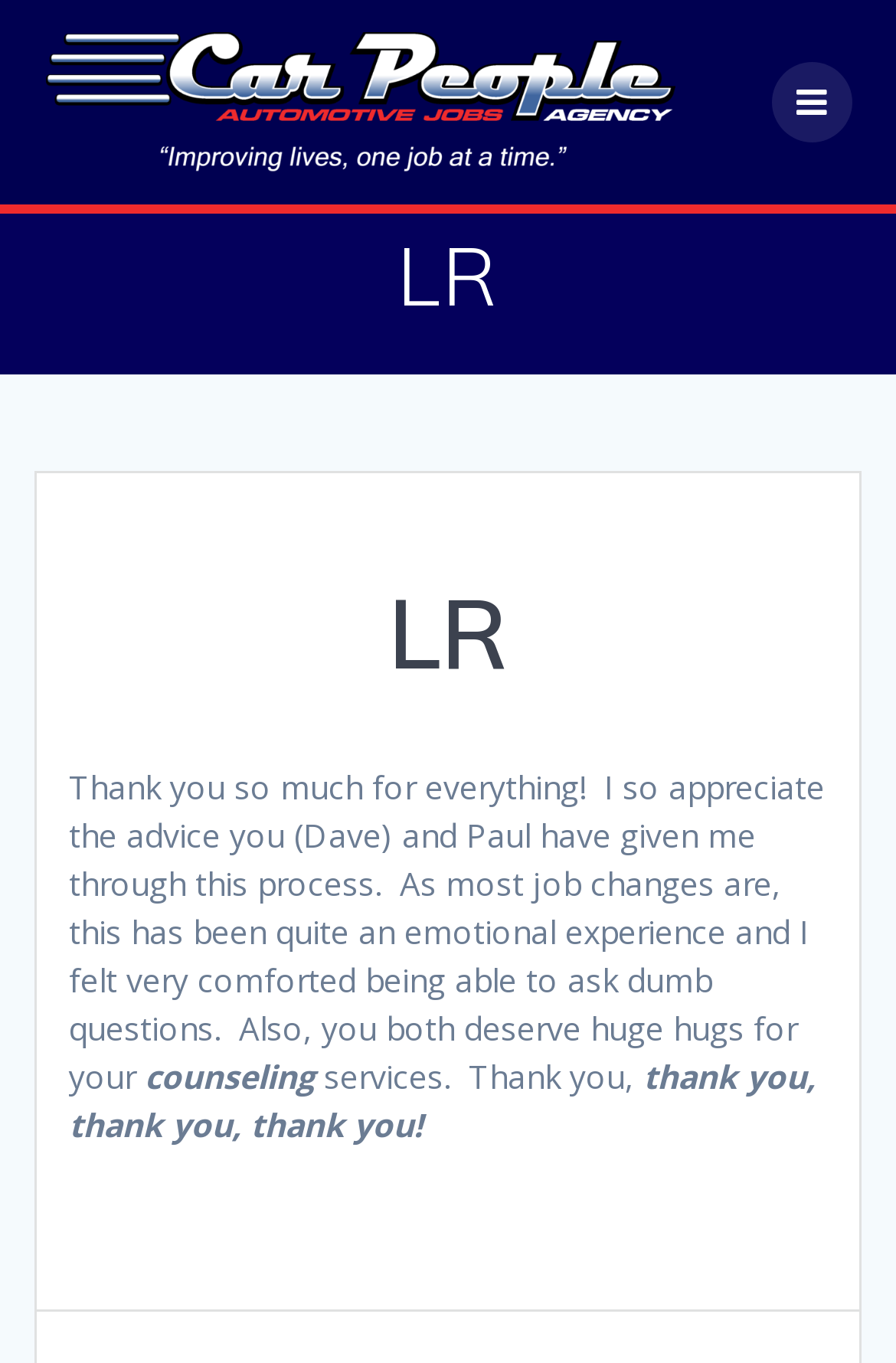Locate the bounding box coordinates of the UI element described by: "alt="Car People Agency"". The bounding box coordinates should consist of four float numbers between 0 and 1, i.e., [left, top, right, bottom].

[0.05, 0.024, 0.755, 0.127]